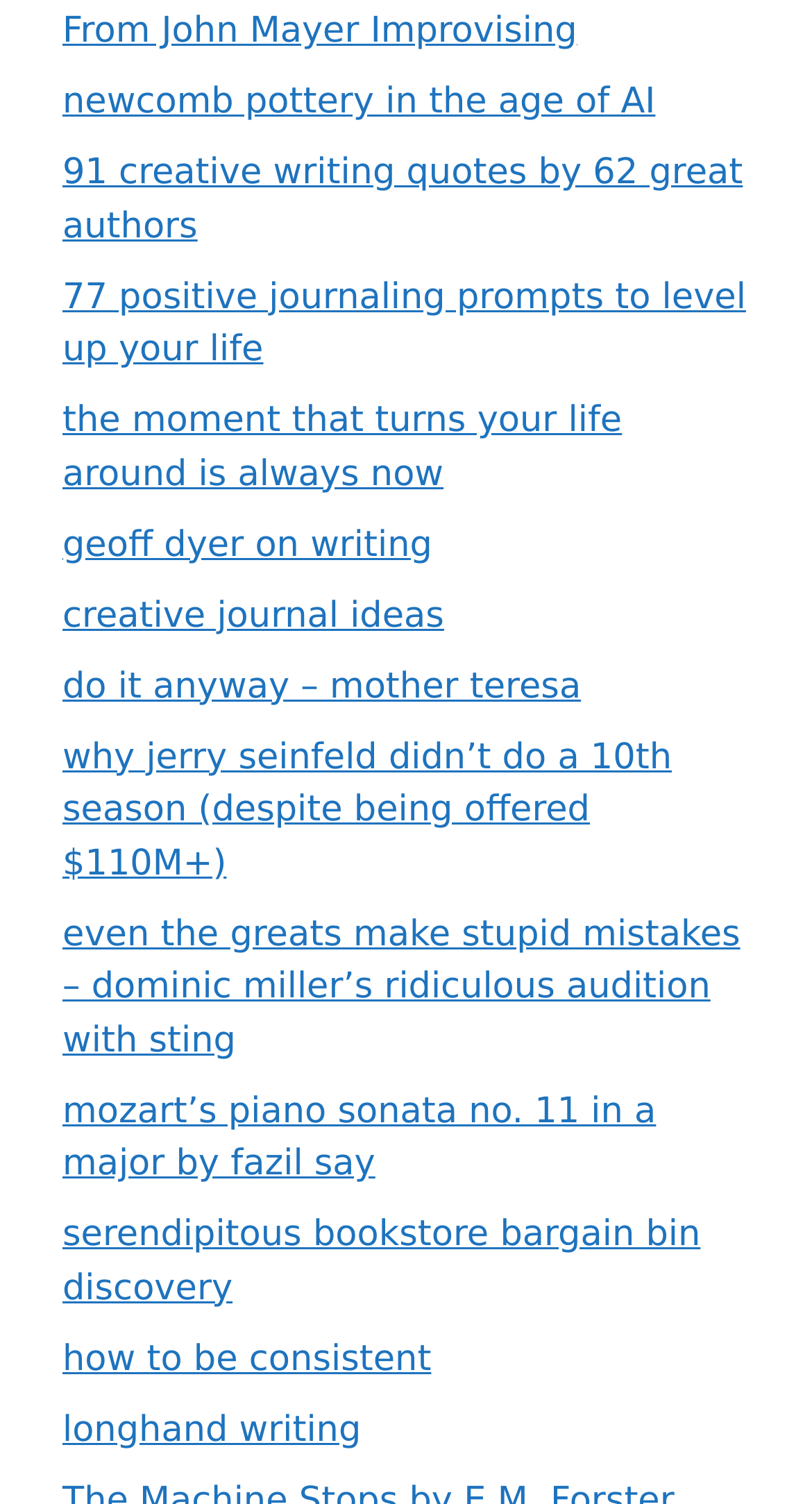Determine the bounding box coordinates of the section to be clicked to follow the instruction: "Read about Newcomb Pottery in the Age of AI". The coordinates should be given as four float numbers between 0 and 1, formatted as [left, top, right, bottom].

[0.077, 0.054, 0.807, 0.082]